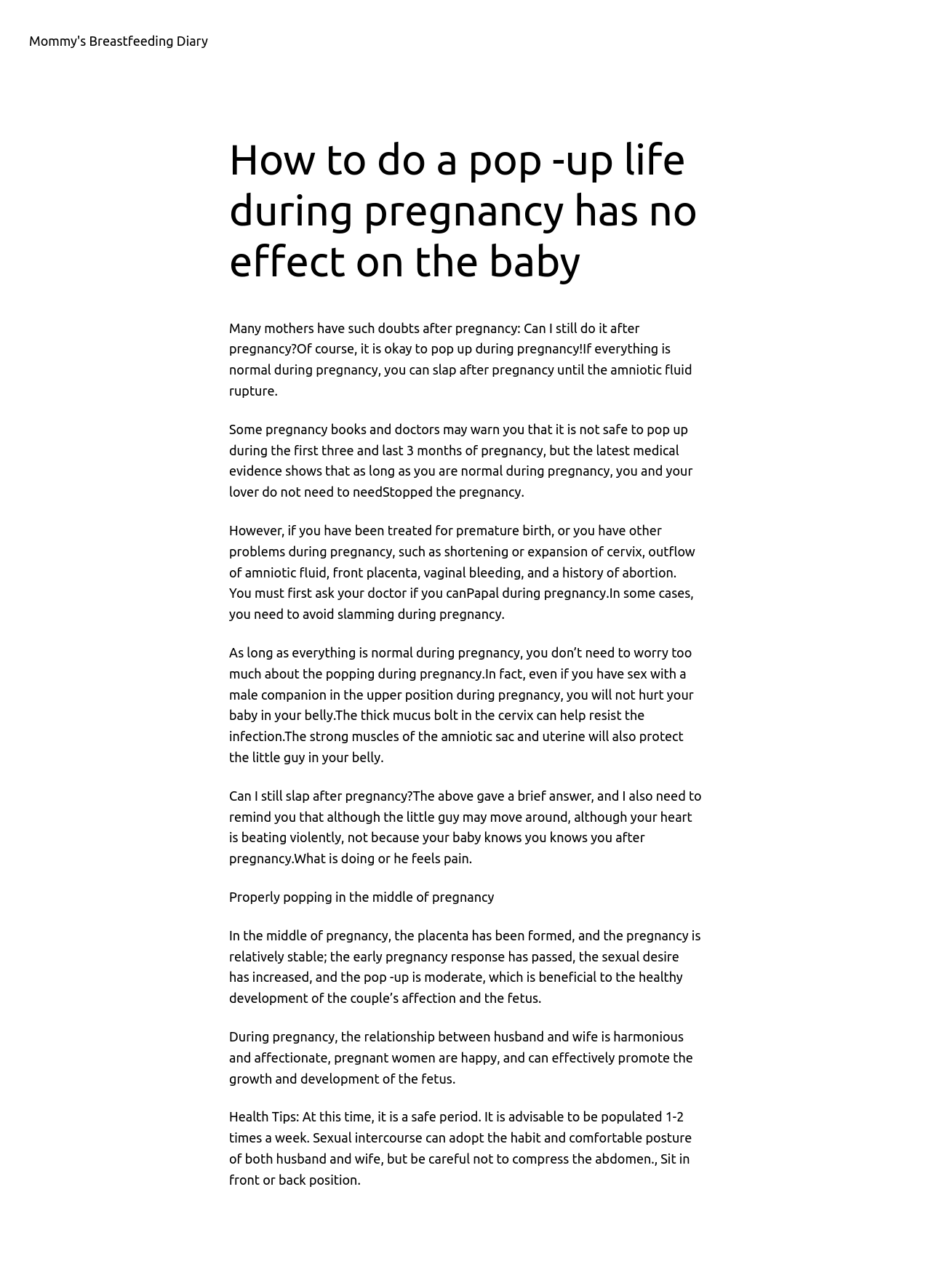Is it safe to have sex during pregnancy?
Based on the screenshot, answer the question with a single word or phrase.

Yes